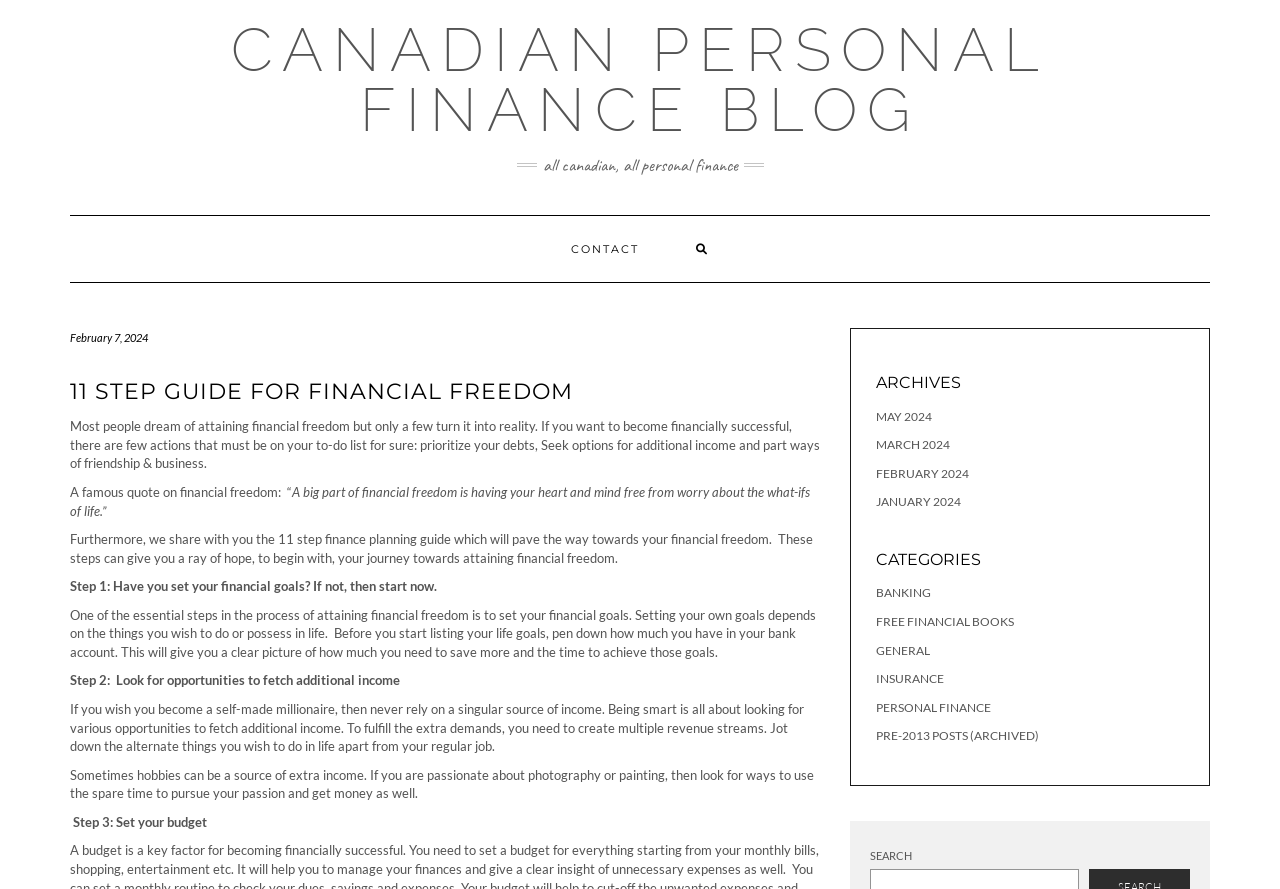Please specify the bounding box coordinates of the element that should be clicked to execute the given instruction: 'read about personal finance'. Ensure the coordinates are four float numbers between 0 and 1, expressed as [left, top, right, bottom].

[0.684, 0.787, 0.774, 0.804]